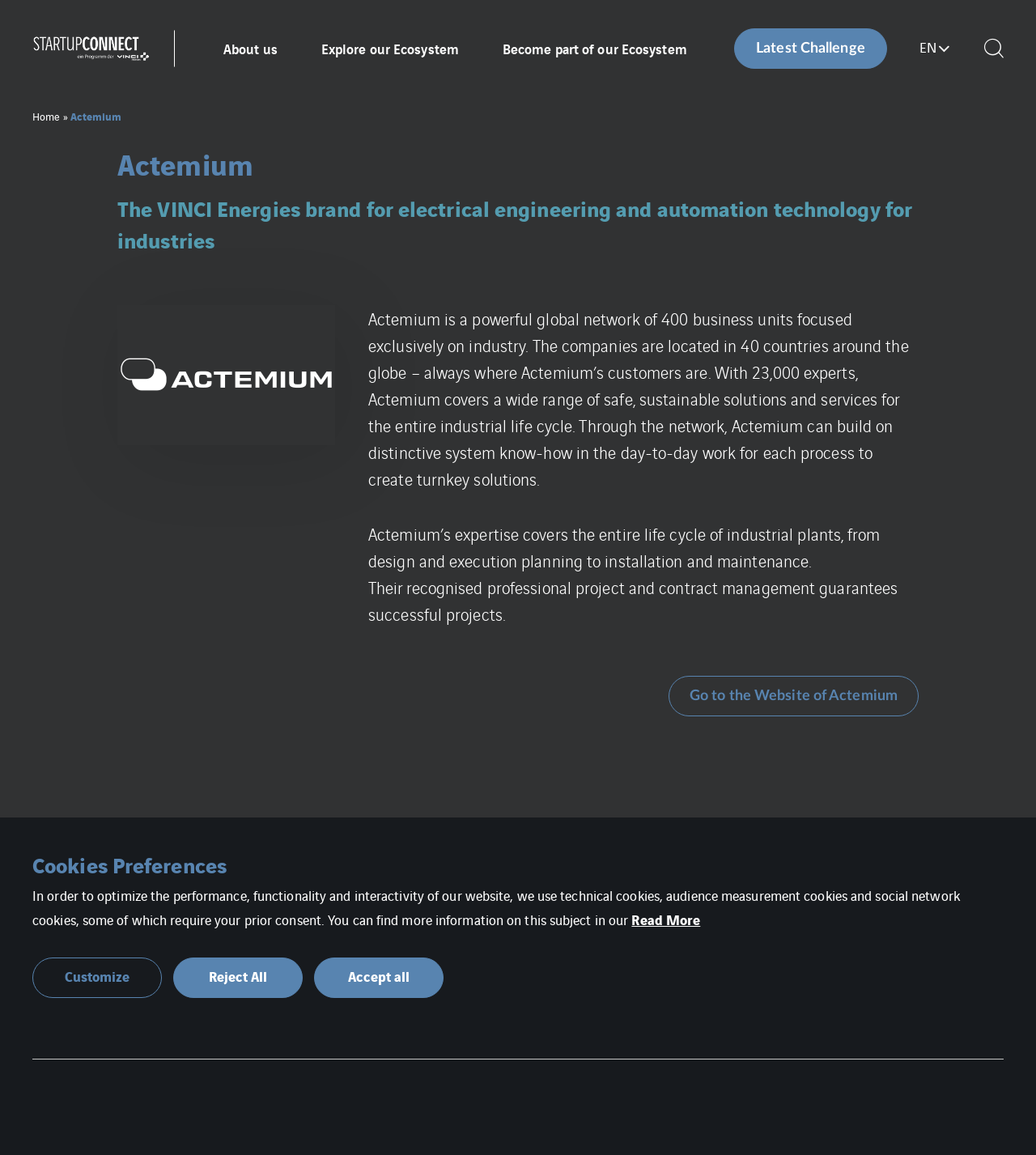Identify the bounding box coordinates of the area you need to click to perform the following instruction: "Click the 'EN' language button".

[0.888, 0.025, 0.919, 0.059]